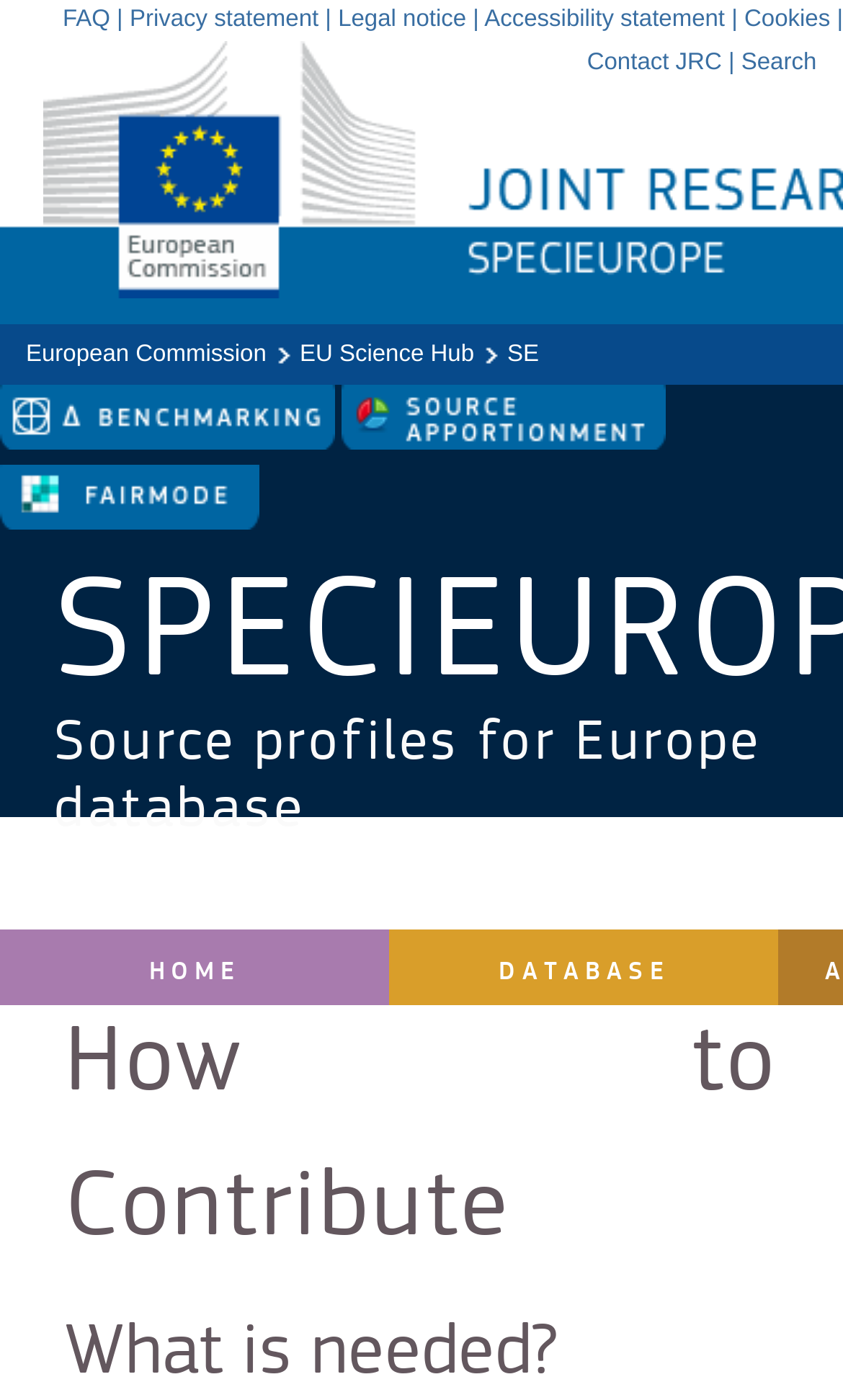Locate the bounding box coordinates of the element's region that should be clicked to carry out the following instruction: "search the database". The coordinates need to be four float numbers between 0 and 1, i.e., [left, top, right, bottom].

[0.879, 0.035, 0.969, 0.054]